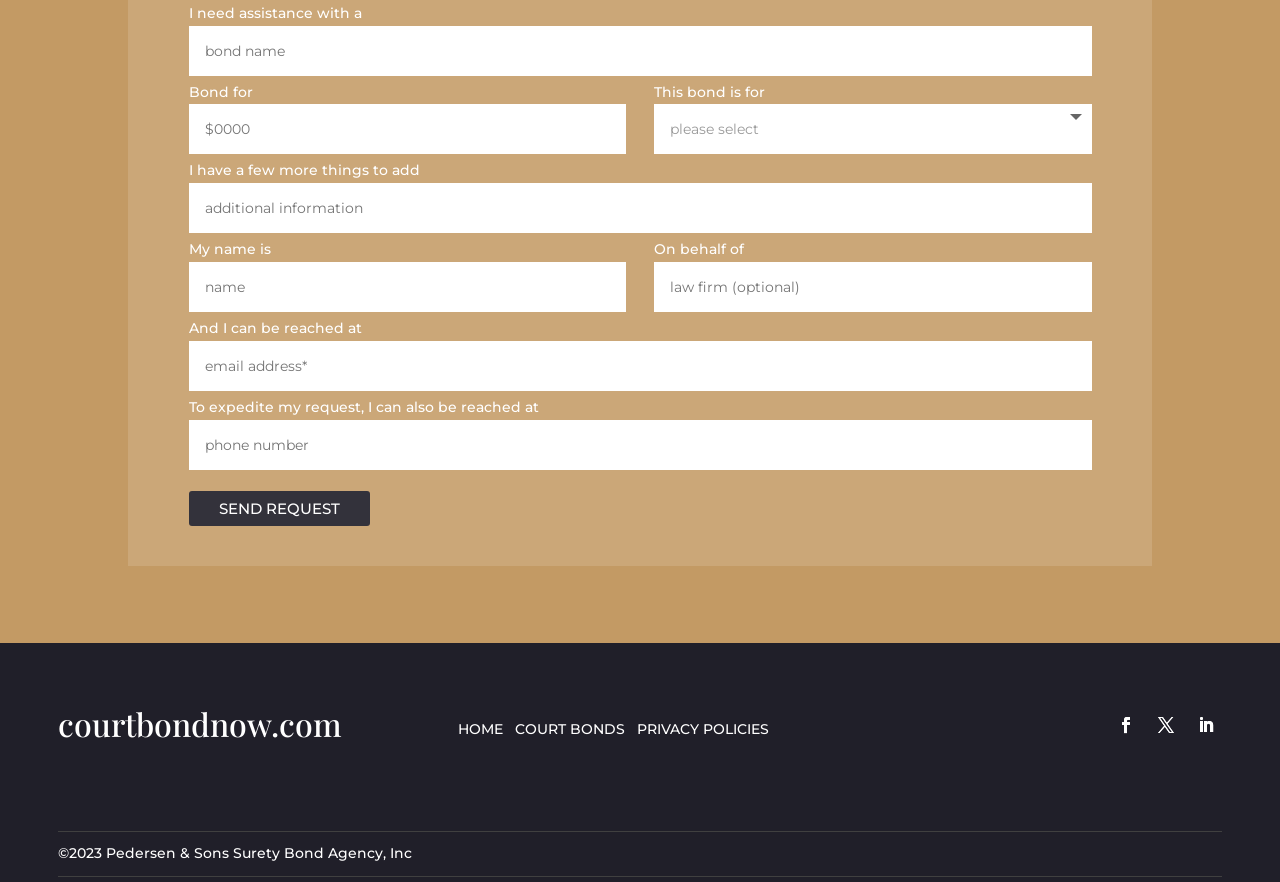What is the main navigation menu?
Relying on the image, give a concise answer in one word or a brief phrase.

HOME, COURT BONDS, PRIVACY POLICIES